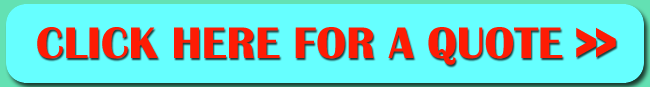Give an in-depth description of what is happening in the image.

The image features a vibrant button with bold red text commanding attention. It reads "CLICK HERE FOR A QUOTE," set against a bright blue background. This eye-catching design aims to encourage potential customers to take action and request a quote, likely for handyman services. The button's prominent placement suggests that it is an important call-to-action on a webpage dedicated to local handyman services, emphasizing ease of access for users seeking assistance with various tasks.